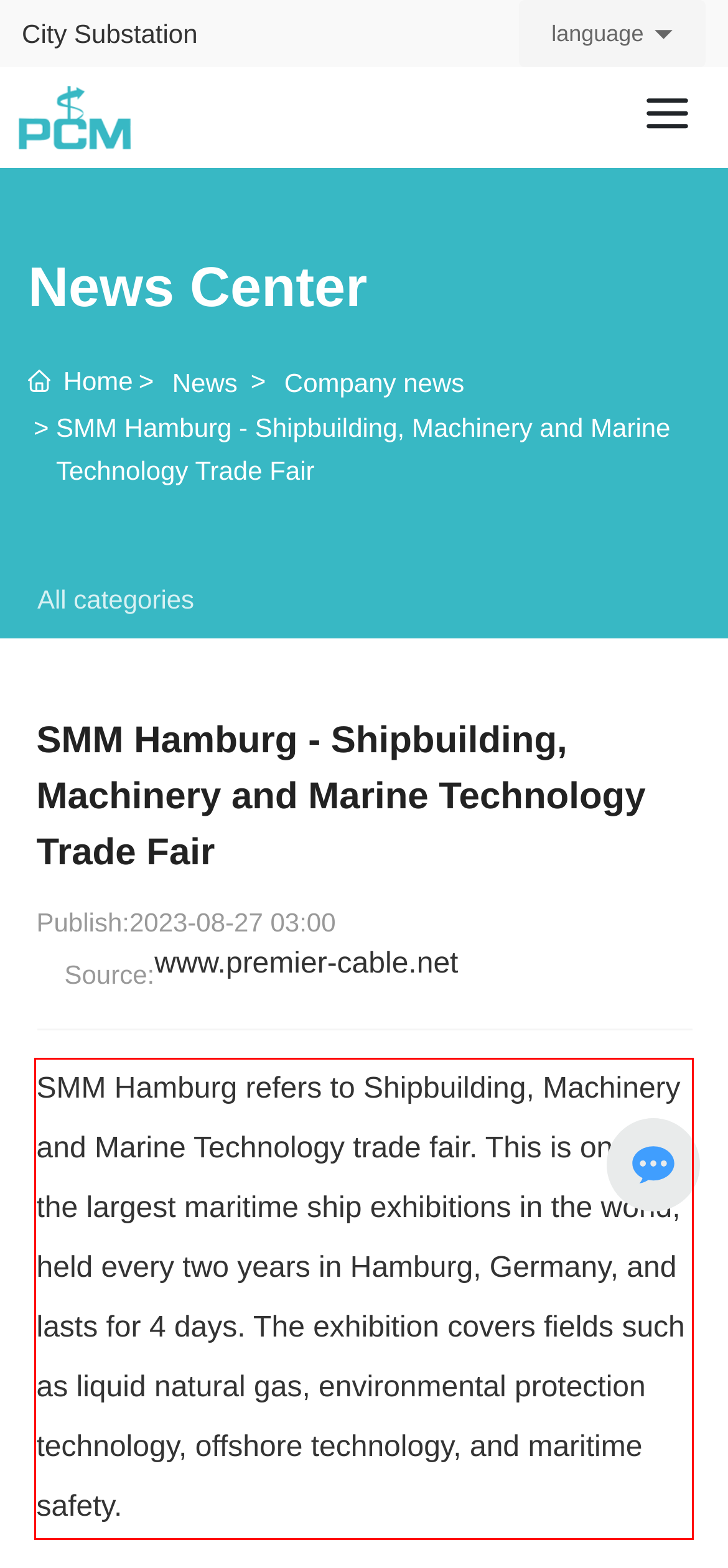Analyze the red bounding box in the provided webpage screenshot and generate the text content contained within.

SMM Hamburg refers to Shipbuilding, Machinery and Marine Technology trade fair. This is one of the largest maritime ship exhibitions in the world, held every two years in Hamburg, Germany, and lasts for 4 days. The exhibition covers fields such as liquid natural gas, environmental protection technology, offshore technology, and maritime safety.